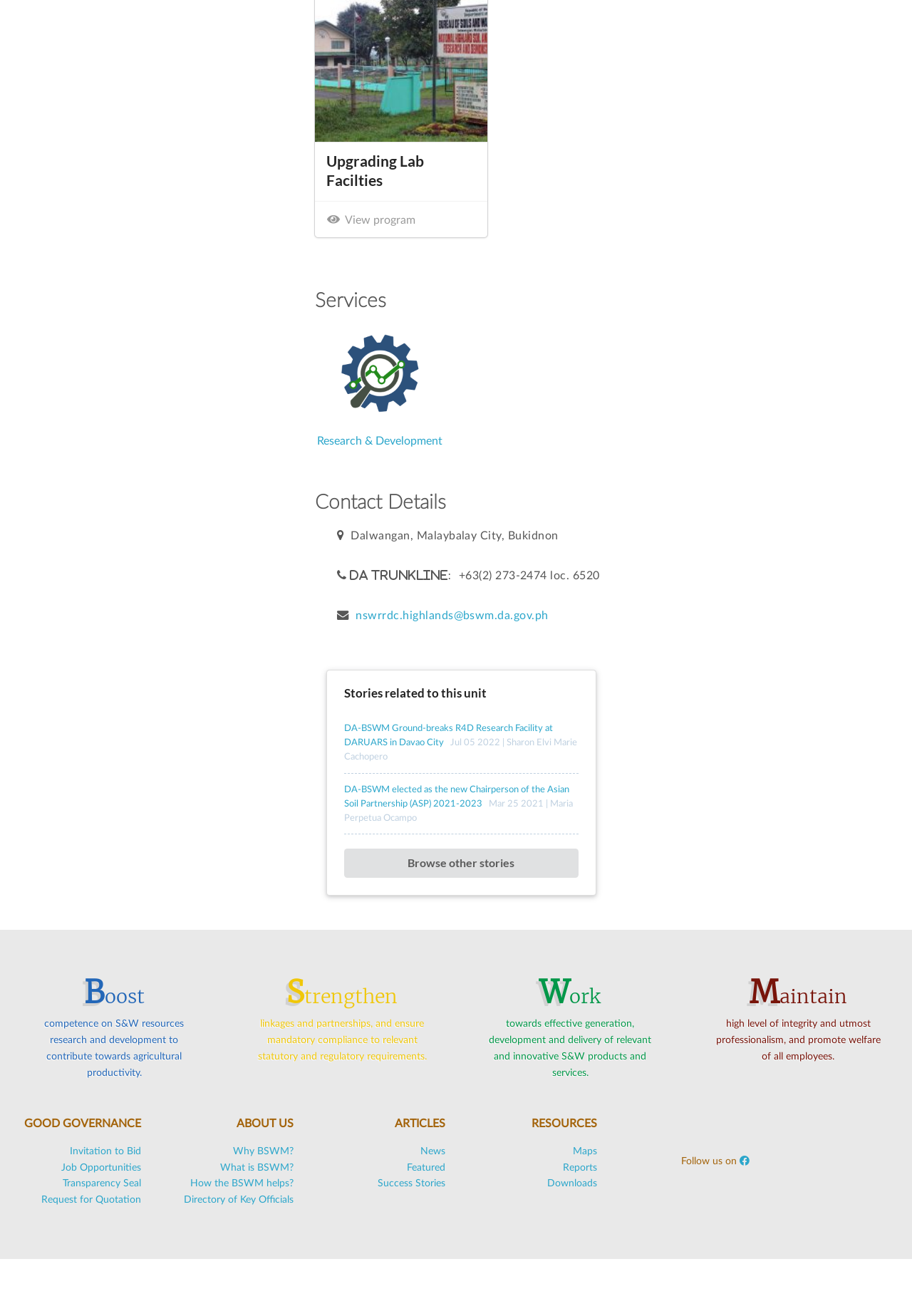Please identify the bounding box coordinates of the clickable region that I should interact with to perform the following instruction: "Read about research and development". The coordinates should be expressed as four float numbers between 0 and 1, i.e., [left, top, right, bottom].

[0.345, 0.253, 0.487, 0.342]